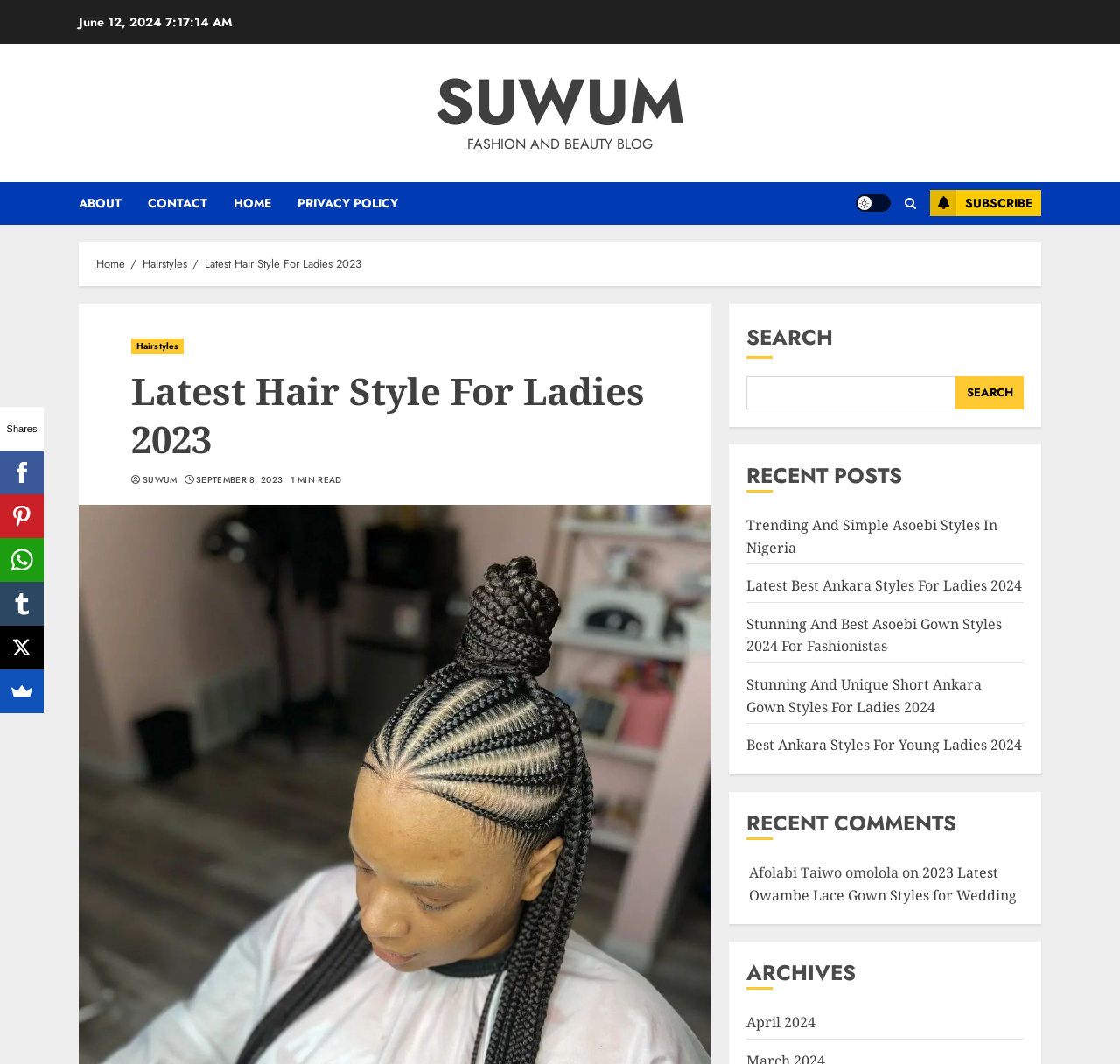Identify the bounding box coordinates for the UI element described as follows: Subscribe. Use the format (top-left x, top-left y, bottom-right x, bottom-right y) and ensure all values are floating point numbers between 0 and 1.

[0.83, 0.179, 0.93, 0.203]